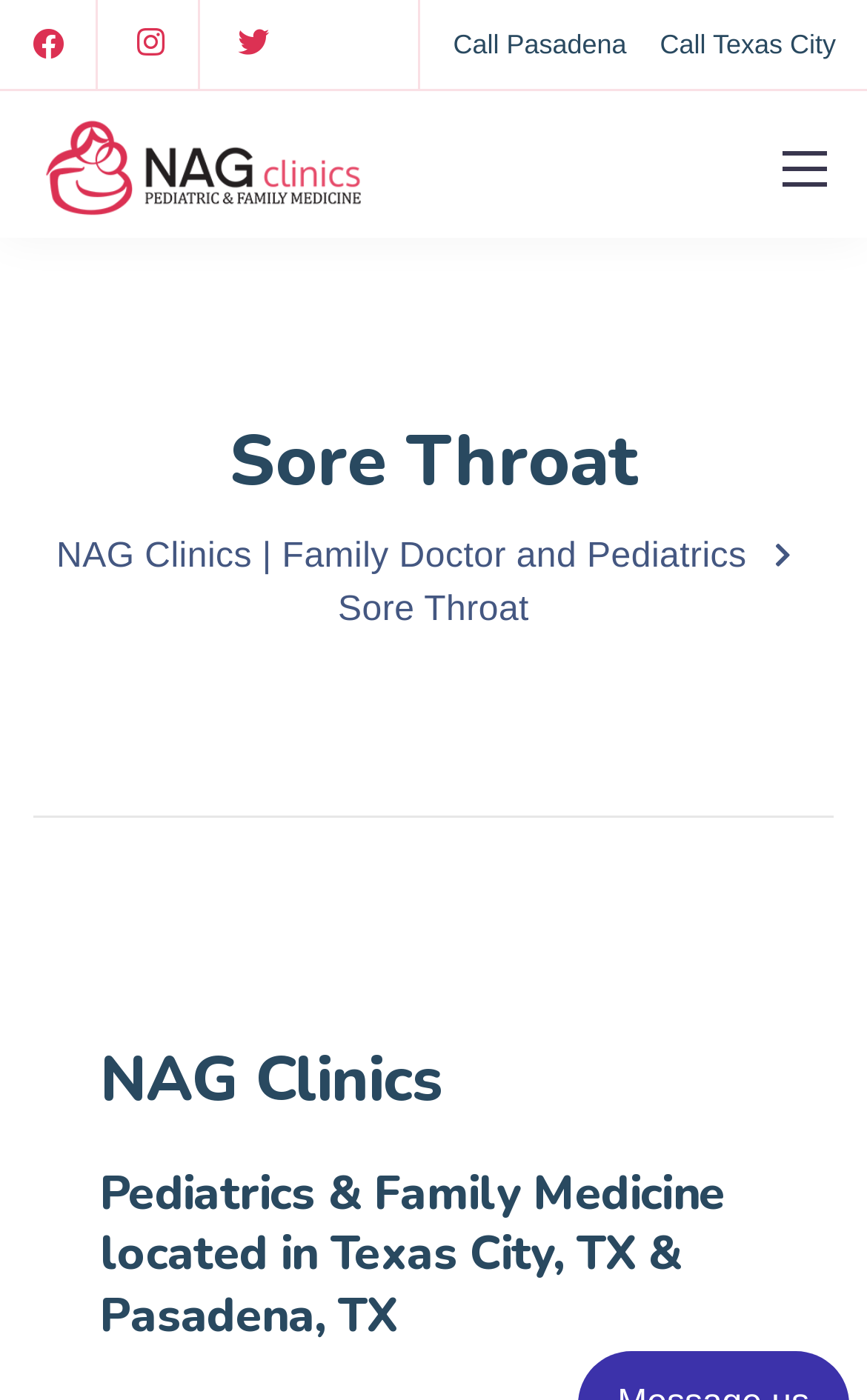Reply to the question below using a single word or brief phrase:
How many phone numbers are provided to call?

2